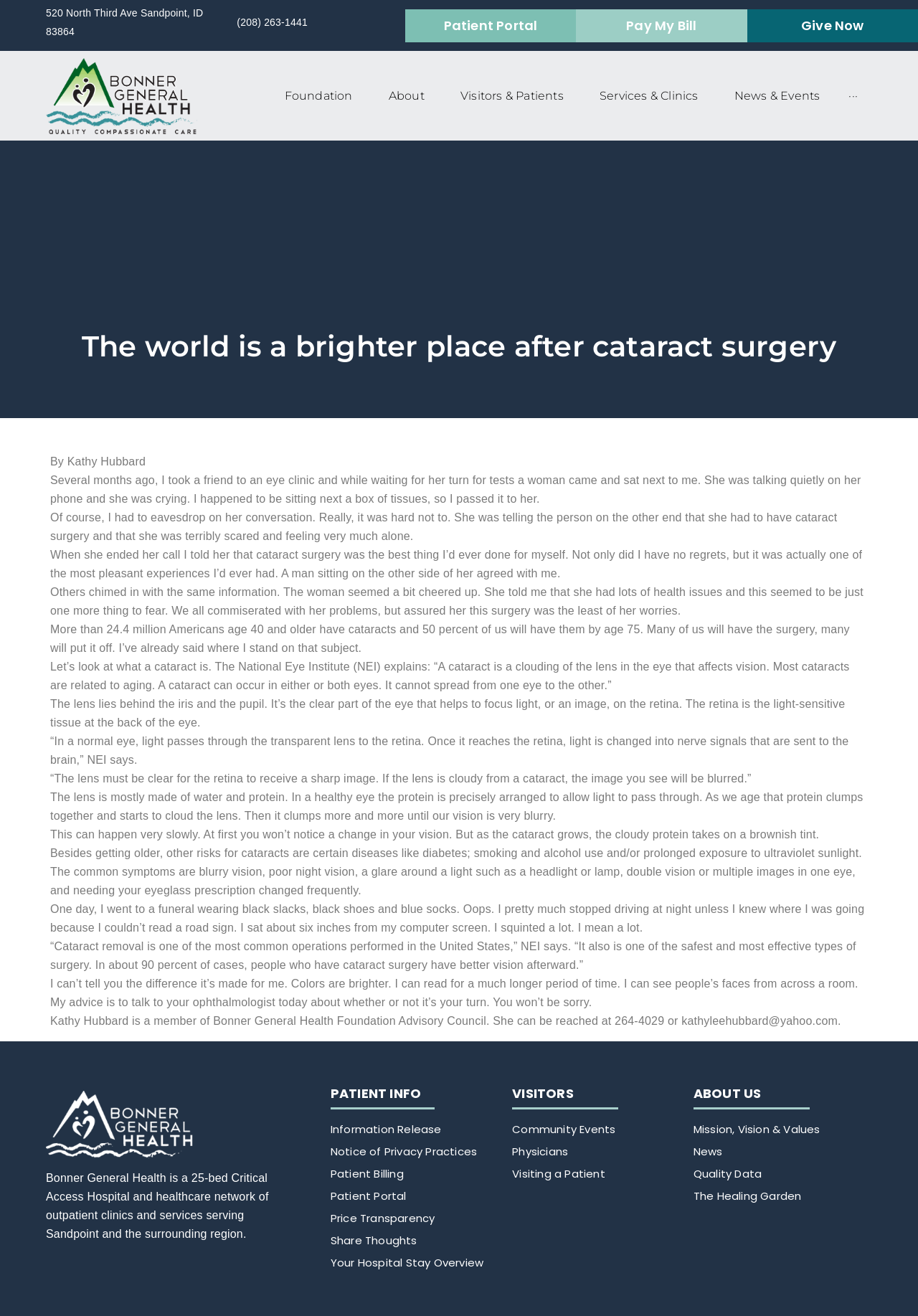Locate the coordinates of the bounding box for the clickable region that fulfills this instruction: "Click Foundation".

[0.294, 0.066, 0.408, 0.08]